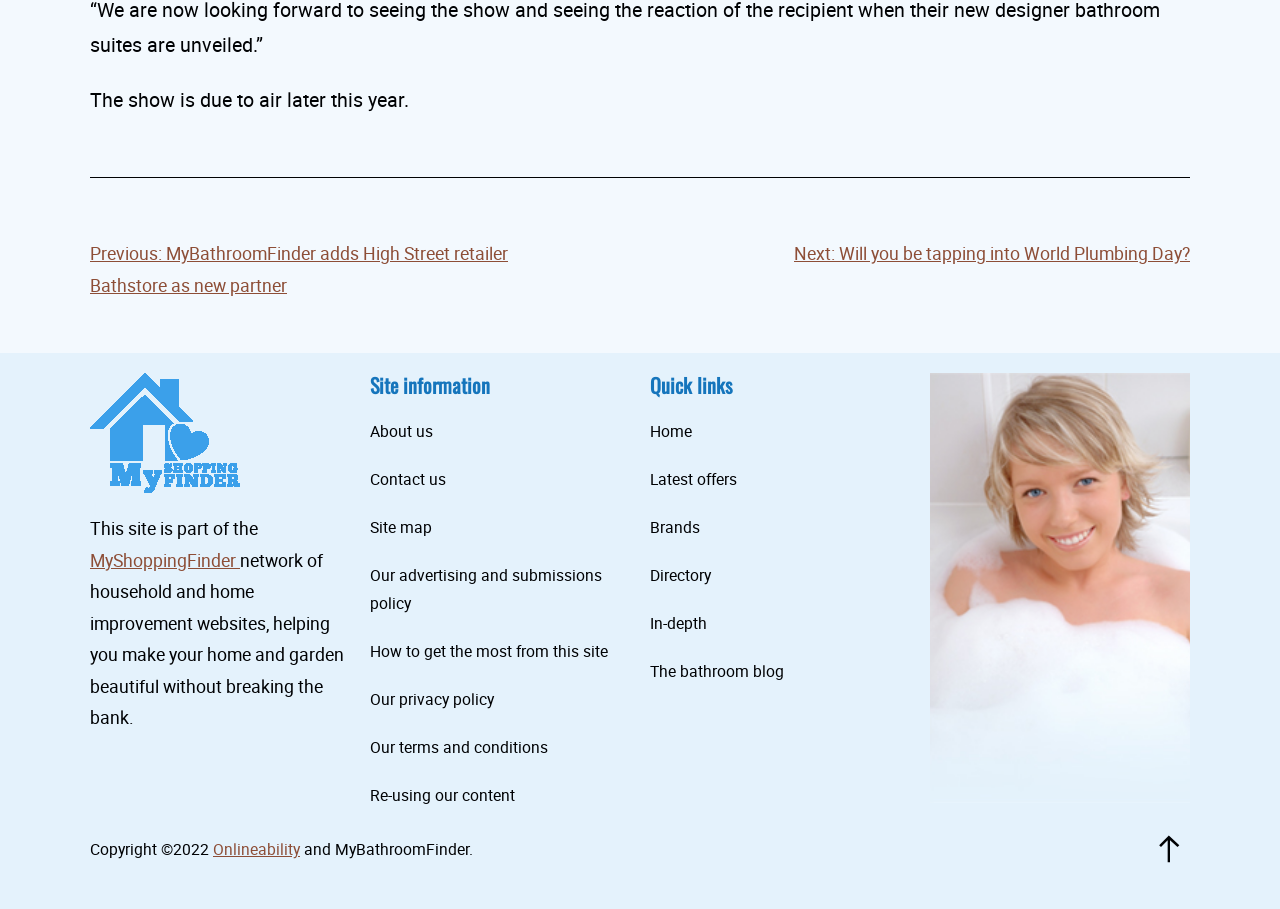Determine the bounding box coordinates of the clickable region to carry out the instruction: "Click on the 'Previous' link".

[0.07, 0.266, 0.397, 0.327]